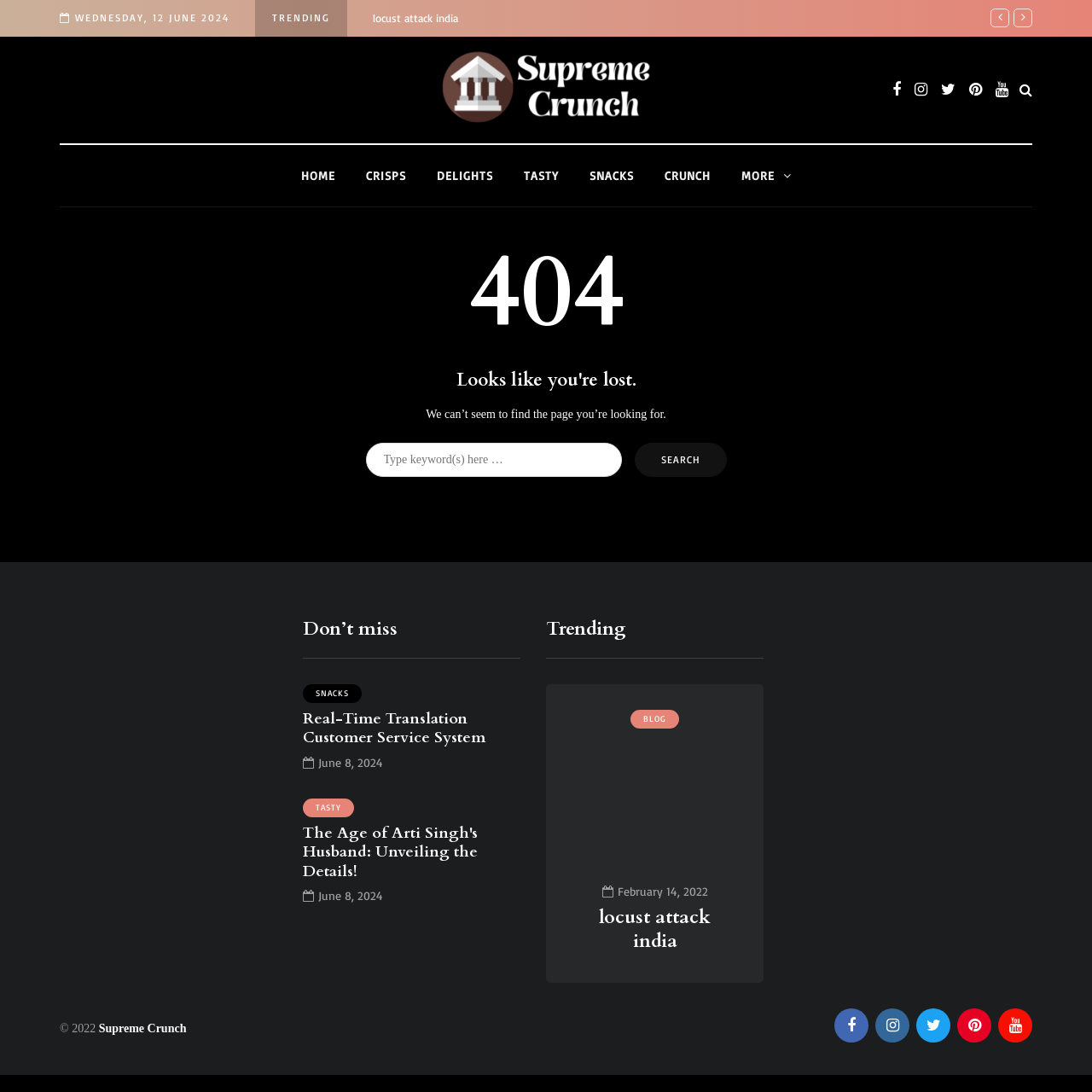Provide the bounding box coordinates of the section that needs to be clicked to accomplish the following instruction: "Search for something."

[0.581, 0.405, 0.665, 0.436]